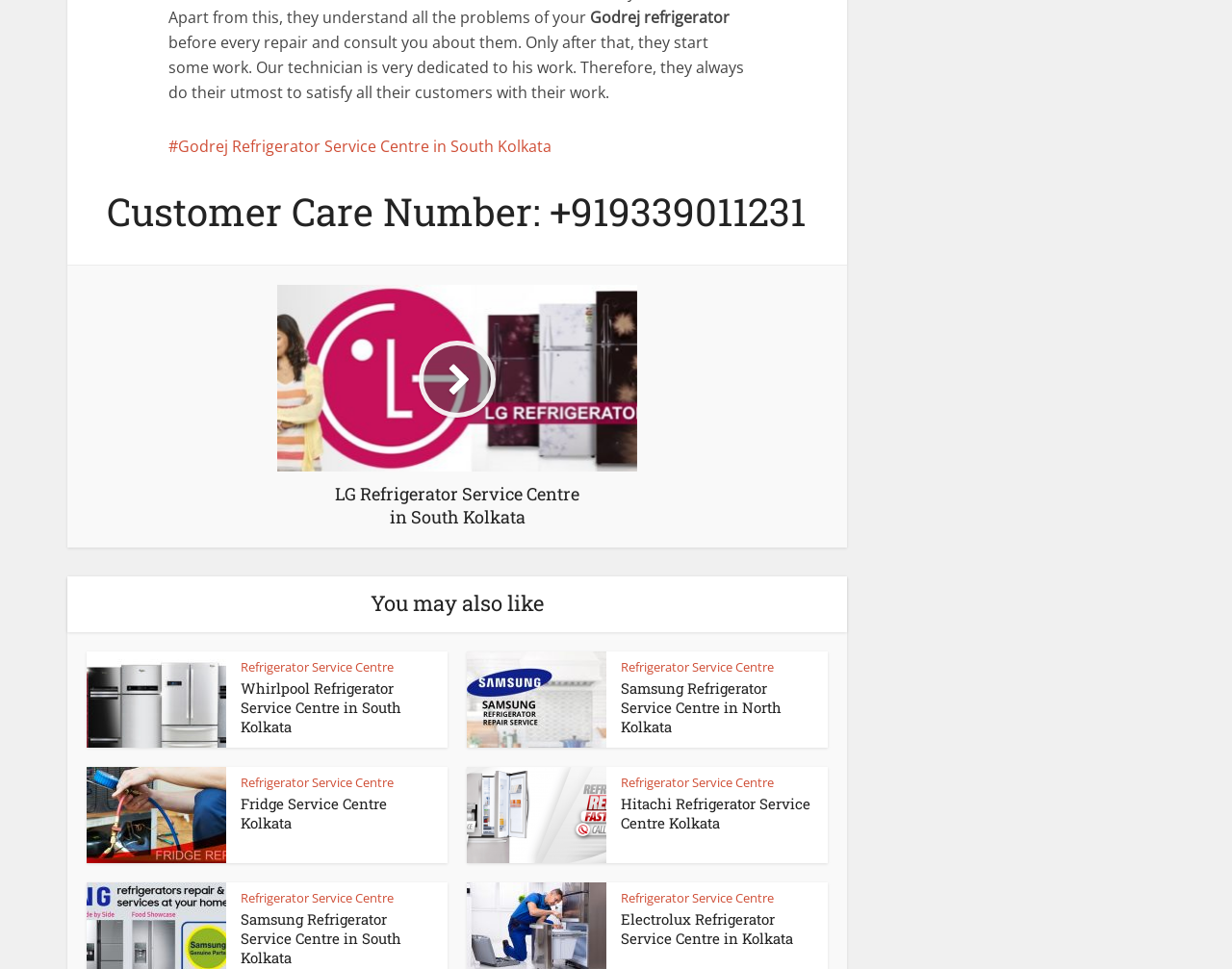Respond to the following question using a concise word or phrase: 
What is the location of LG Refrigerator Service Centre?

South Kolkata